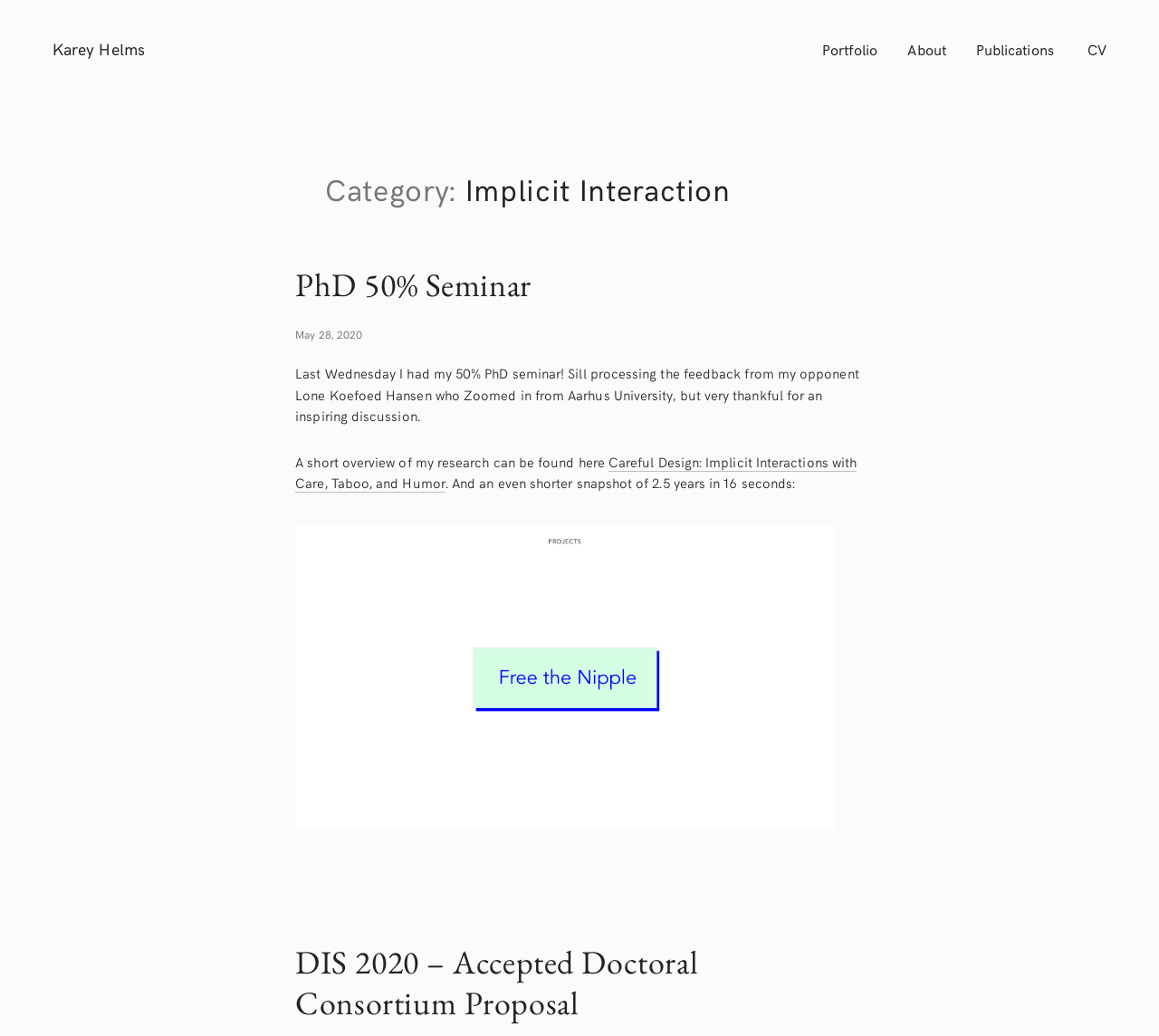Offer an extensive depiction of the webpage and its key elements.

The webpage is about Karey Helms, with a focus on implicit interaction. At the top left, there is a link to Karey Helms' profile. To the right of this link, there are four more links: Portfolio, About, Publications, and CV. 

Below these links, there is a heading that categorizes the content as "Implicit Interaction". Under this heading, there is a subheading "PhD 50% Seminar" with a link to the seminar. The date "May 28, 2020" is written below this subheading. 

A paragraph of text follows, describing Karey Helms' PhD seminar experience. Below this text, there is a link to a research overview and a shorter snapshot of 2.5 years in 16 seconds. 

An image of Karey Helms' 50% PhD seminar is displayed below this text. 

Further down the page, there is another heading "DIS 2020 – Accepted Doctoral Consortium Proposal" with a link to the proposal.